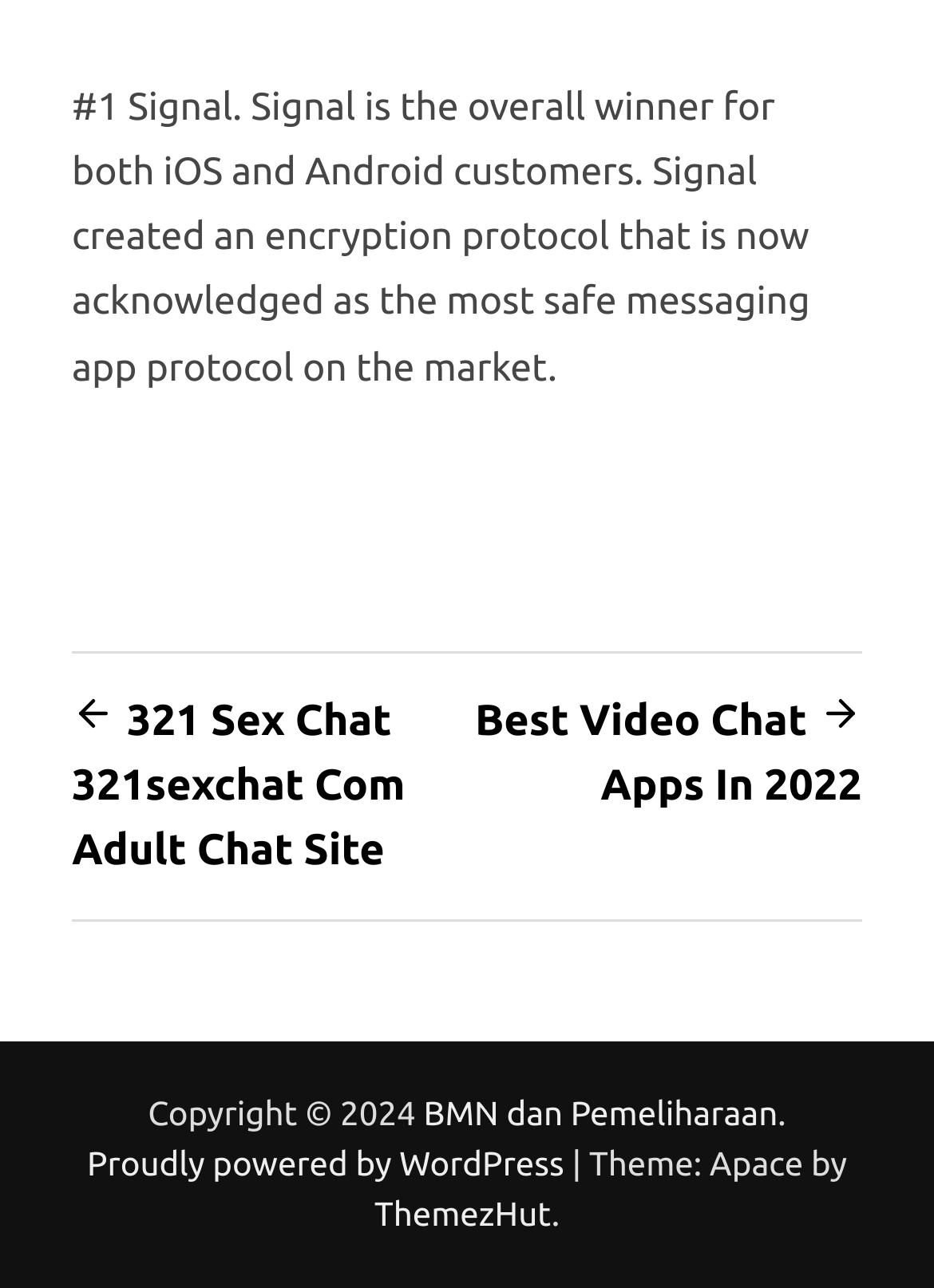Examine the image carefully and respond to the question with a detailed answer: 
What is the name of the messaging app protocol?

The answer can be found in the StaticText element with the text '#1 Signal. Signal is the overall winner for both iOS and Android customers. Signal created an encryption protocol that is now acknowledged as the most safe messaging app protocol on the market.'